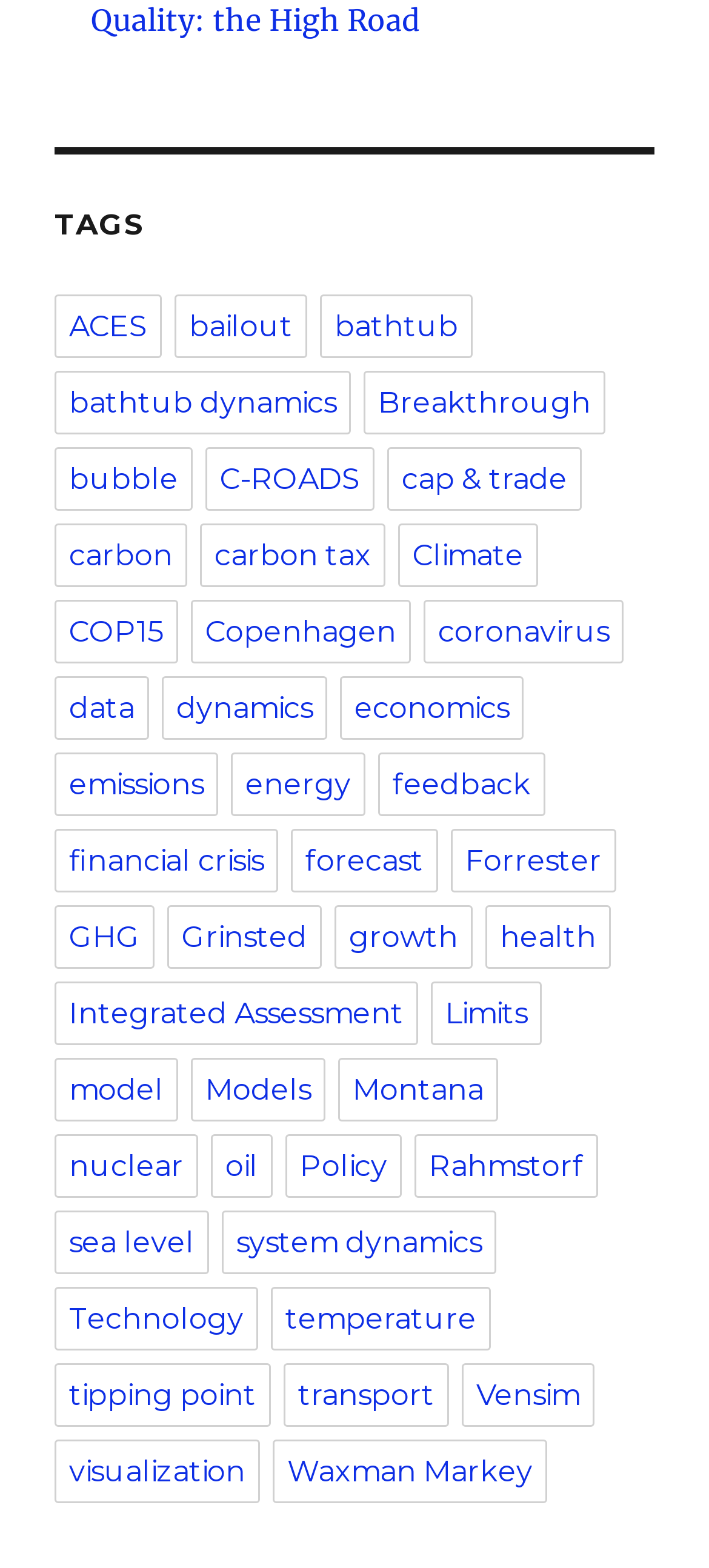Please determine the bounding box coordinates of the element to click in order to execute the following instruction: "Explore the 'system dynamics' topic". The coordinates should be four float numbers between 0 and 1, specified as [left, top, right, bottom].

[0.313, 0.772, 0.7, 0.812]